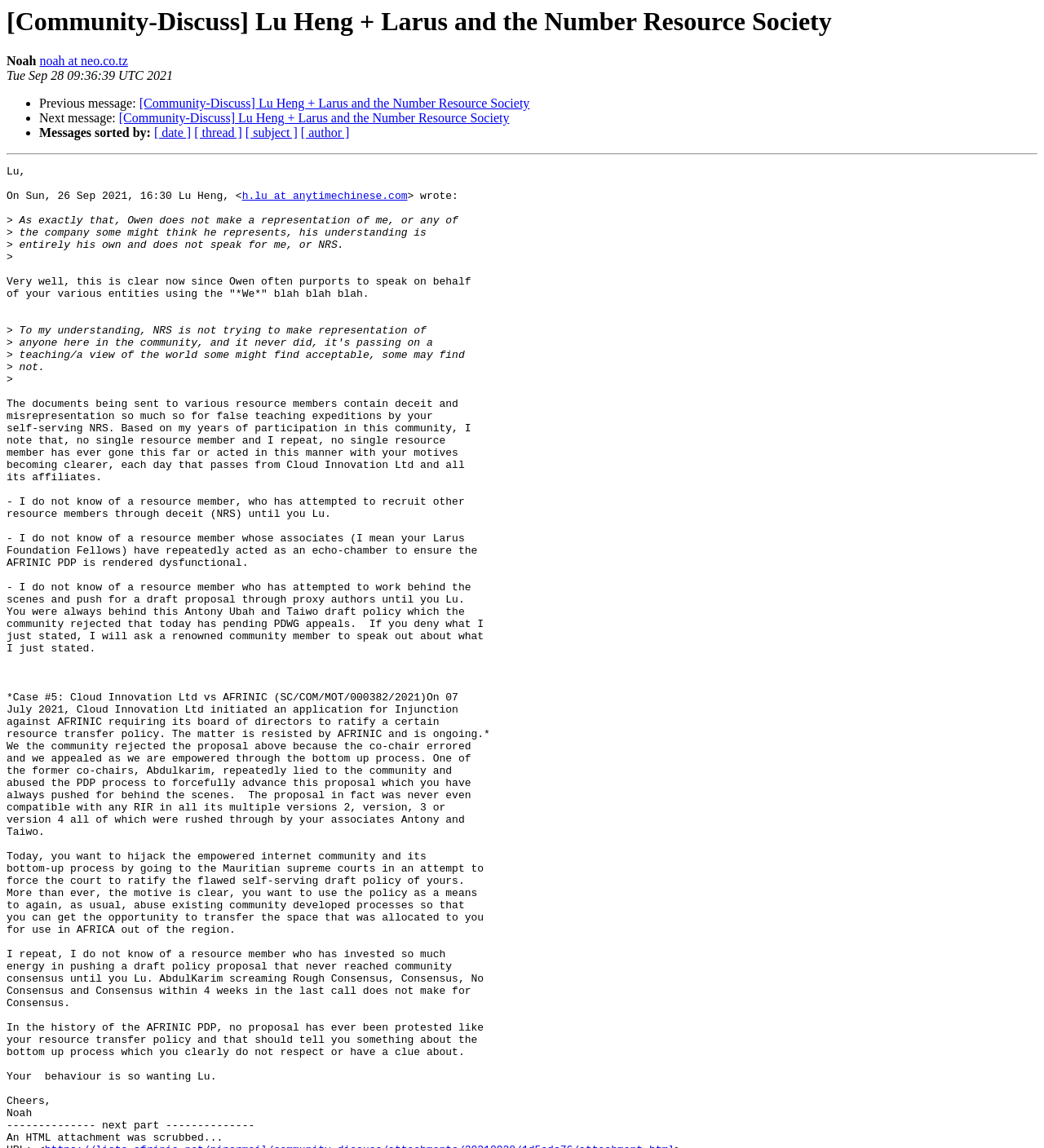Please find and generate the text of the main heading on the webpage.

[Community-Discuss] Lu Heng + Larus and the Number Resource Society